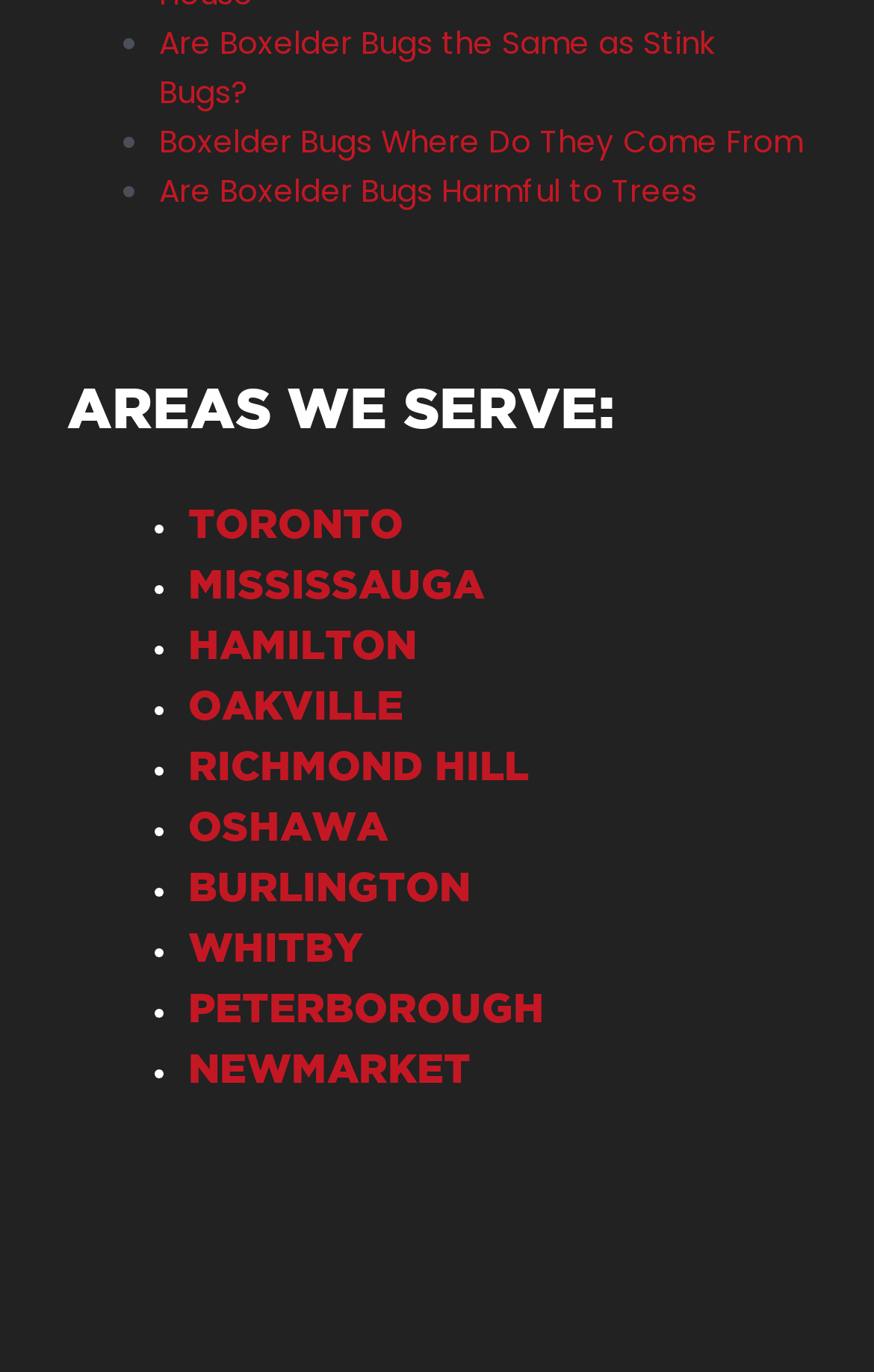Locate the bounding box coordinates of the clickable area needed to fulfill the instruction: "click on 'Are Boxelder Bugs the Same as Stink Bugs?'".

[0.182, 0.016, 0.818, 0.083]